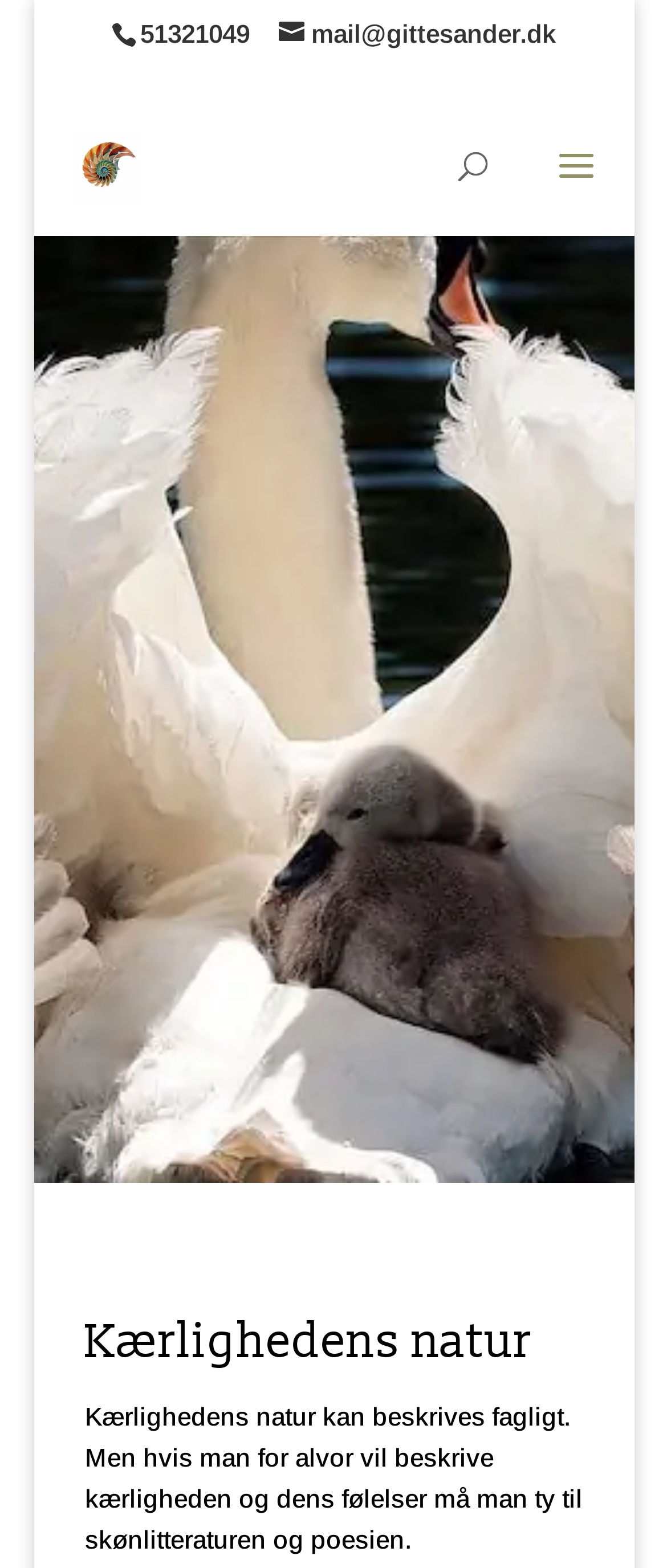Using the webpage screenshot, find the UI element described by name="s" placeholder="Søg …" title="Søg efter:". Provide the bounding box coordinates in the format (top-left x, top-left y, bottom-right x, bottom-right y), ensuring all values are floating point numbers between 0 and 1.

[0.464, 0.063, 0.828, 0.065]